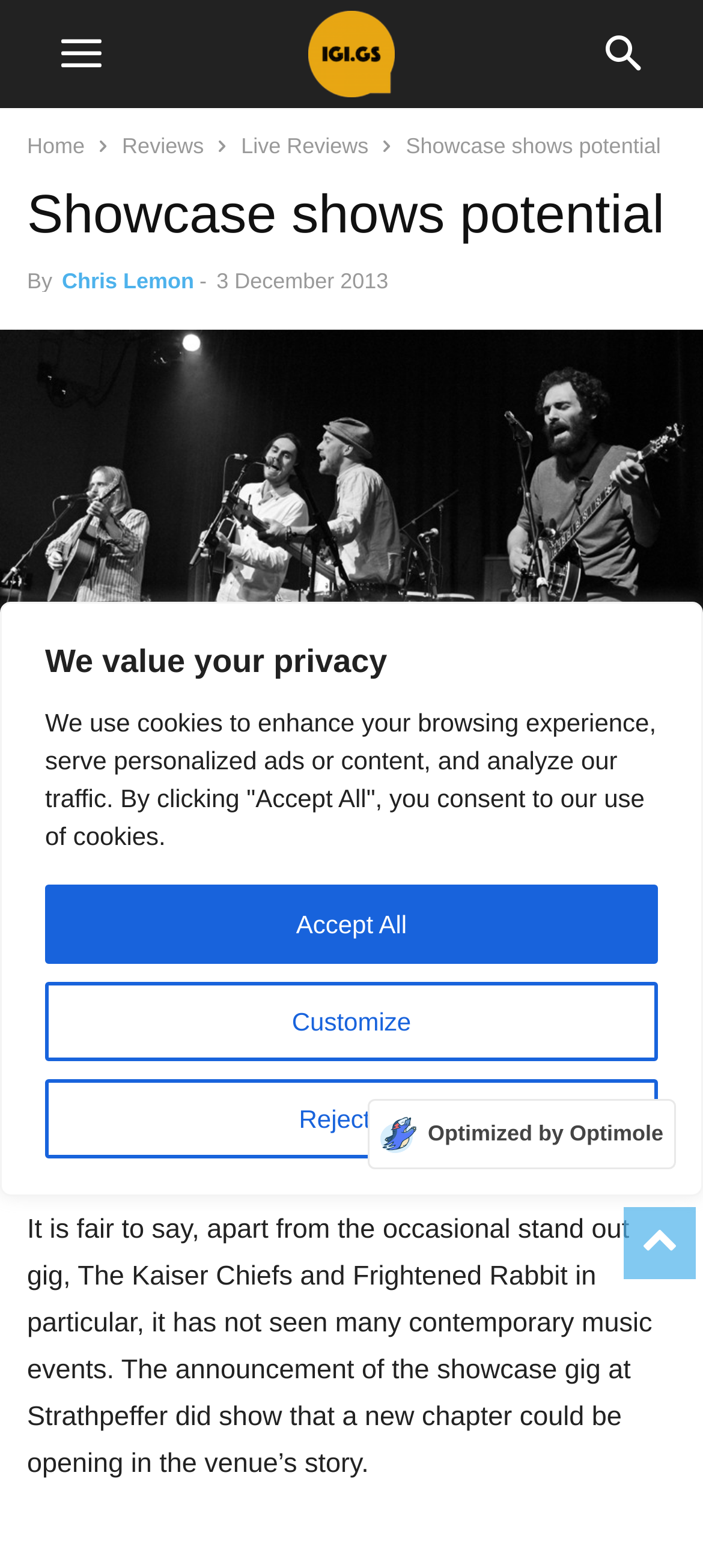Please predict the bounding box coordinates of the element's region where a click is necessary to complete the following instruction: "Click the Optimized by Optimole link". The coordinates should be represented by four float numbers between 0 and 1, i.e., [left, top, right, bottom].

[0.524, 0.701, 0.962, 0.746]